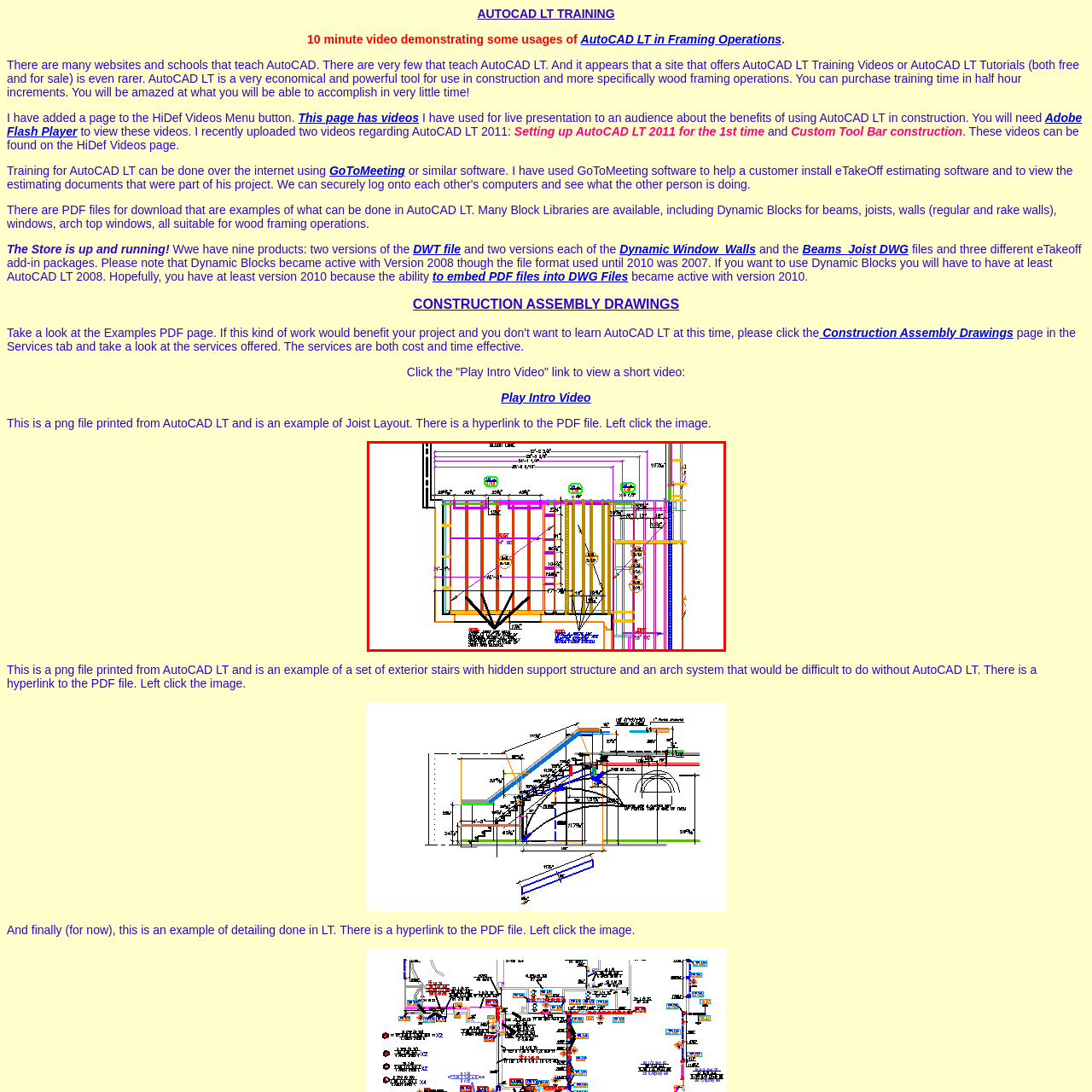Craft a detailed and vivid caption for the image that is highlighted by the red frame.

This image is a detailed representation of a Joist Layout created using AutoCAD LT, showcasing the precision and functionality of the software in construction design. The layout features various elements labeled with measurements and annotations, such as block lines and structural indicators, which are critical for understanding the framing operations. The intricate lines in vibrant colors illustrate the different components of the structure, including joists, beams, and dimensions that inform builders about spacing and structural integrity. This showcases the capabilities of AutoCAD LT for creating detailed construction drawings, essential for those involved in wood framing and related projects. The accompanying hyperlink suggests that additional information and resources are available for this layout through a PDF file.